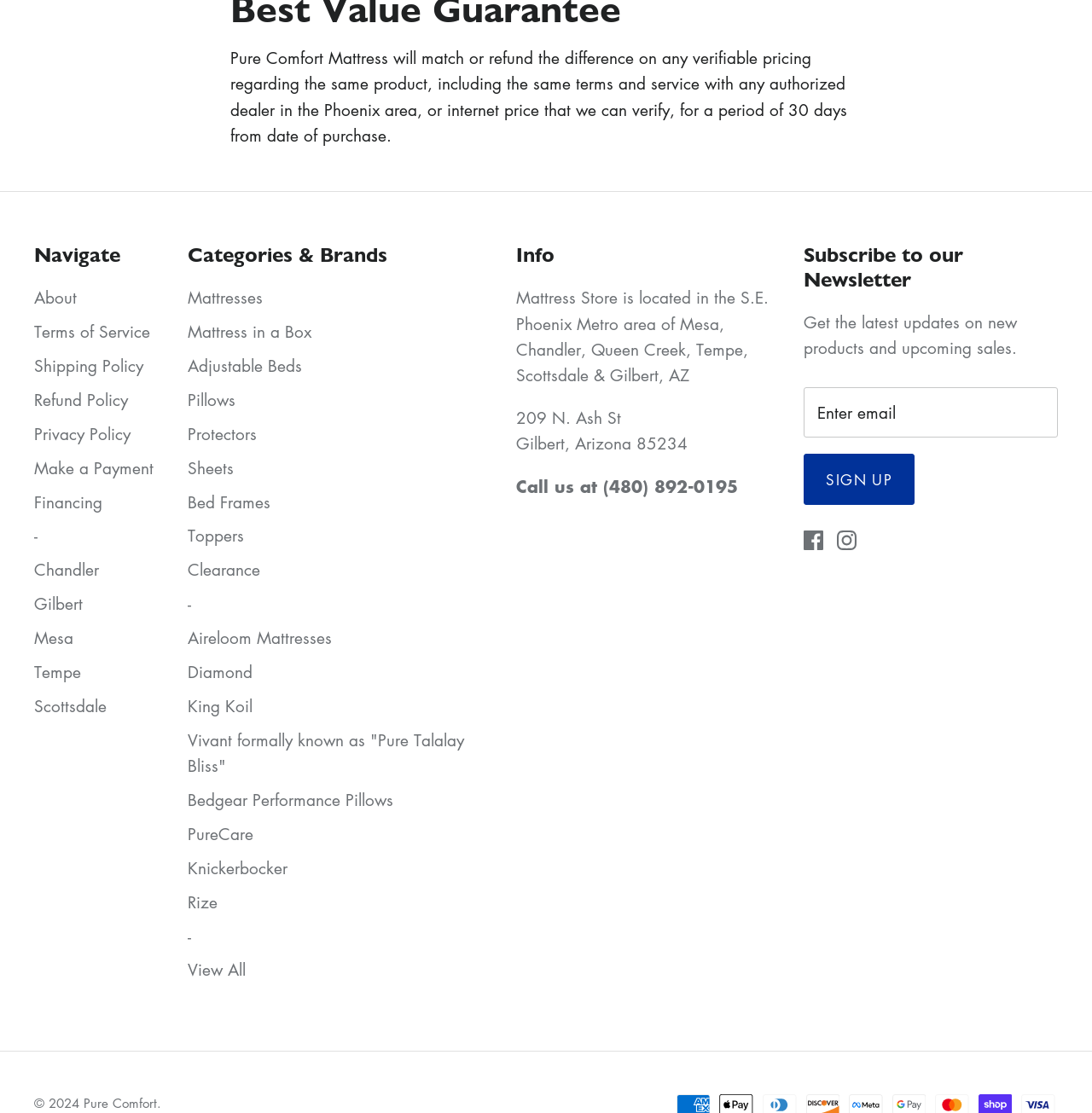Identify the bounding box coordinates of the section to be clicked to complete the task described by the following instruction: "Click on the 'SIGN UP' button". The coordinates should be four float numbers between 0 and 1, formatted as [left, top, right, bottom].

[0.736, 0.408, 0.837, 0.454]